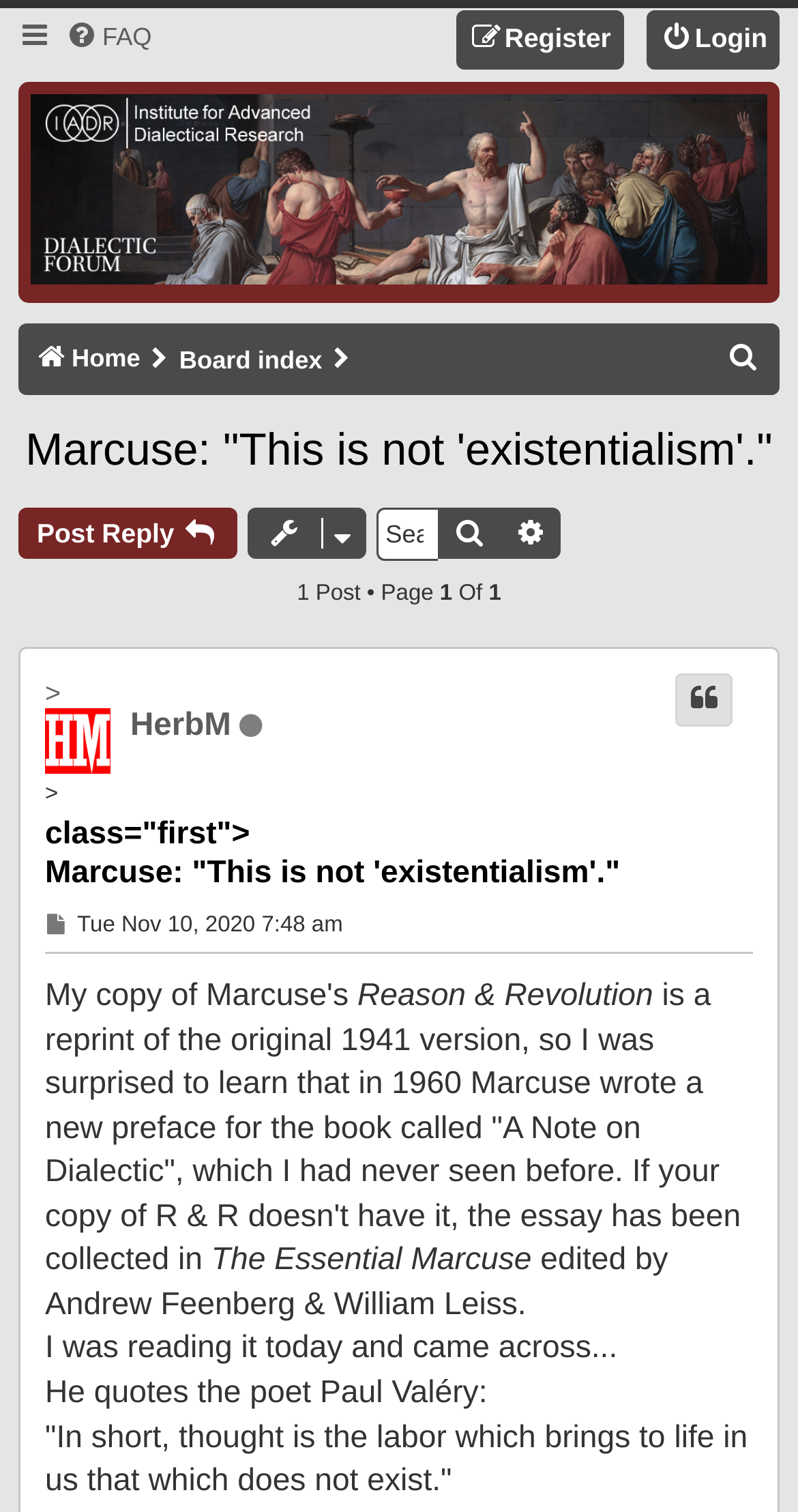Answer the question with a single word or phrase: 
How many posts are in this topic?

1